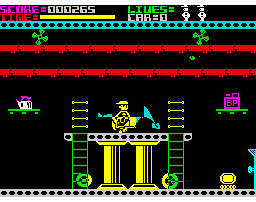Explain what is happening in the image with as much detail as possible.

The image showcases a colorful screenshot from the platform game "Automania," which features a whimsical graphical style characteristic of classic video games. In the center, a character is depicted navigating a vibrant and animated environment filled with various obstacles and items to collect. The user interface overhead displays the current score (000265) and remaining lives (10), indicating the player’s progress. Surrounding the character are animated elements, including mischievous green creatures and interactive objects like boxing cans and car parts, reflecting the game's playful and chaotic nature. This scene encapsulates the challenging gameplay where players must collect parts to assemble cars while overcoming quirky challenges, emphasizing the game's addictive qualities and engaging mechanics.